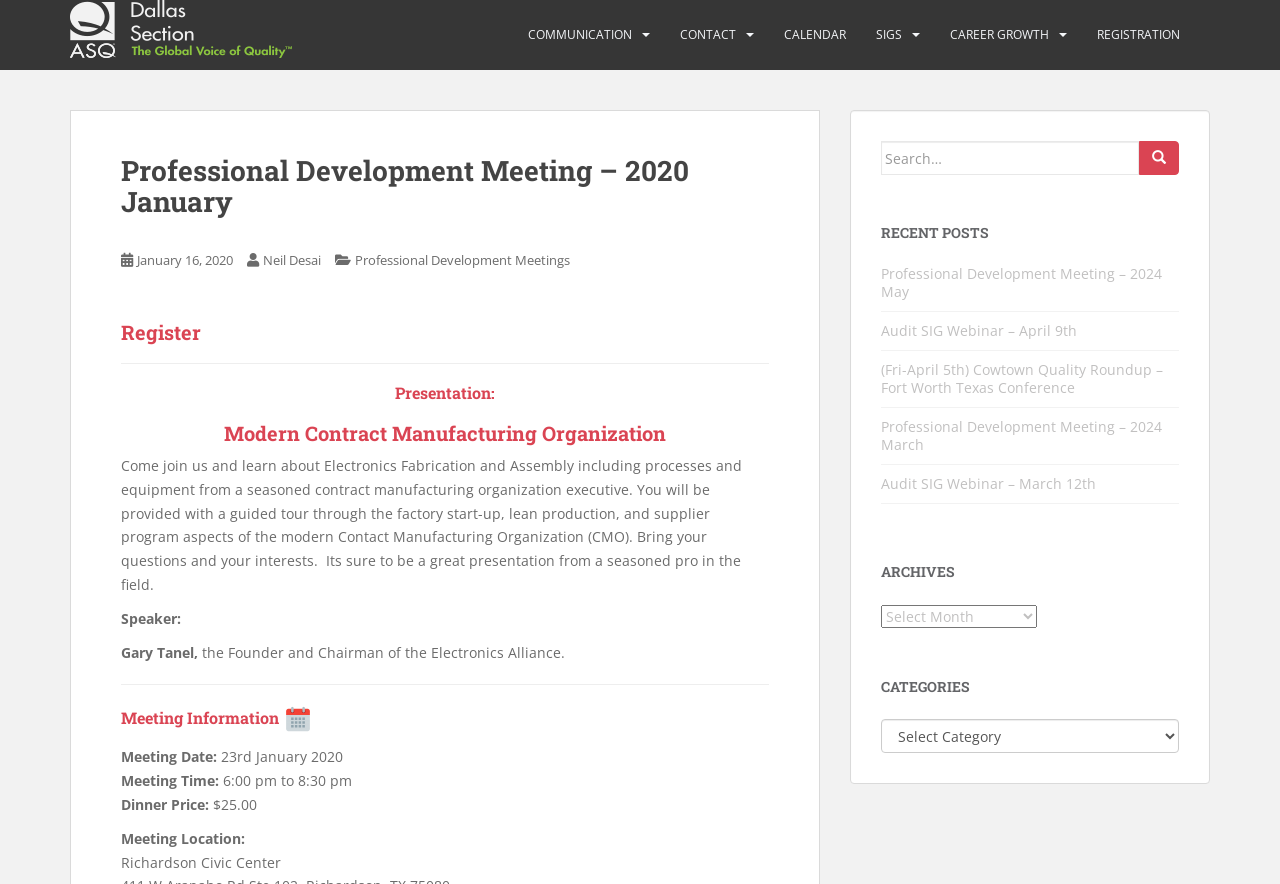Determine the primary headline of the webpage.

Professional Development Meeting – 2020 January